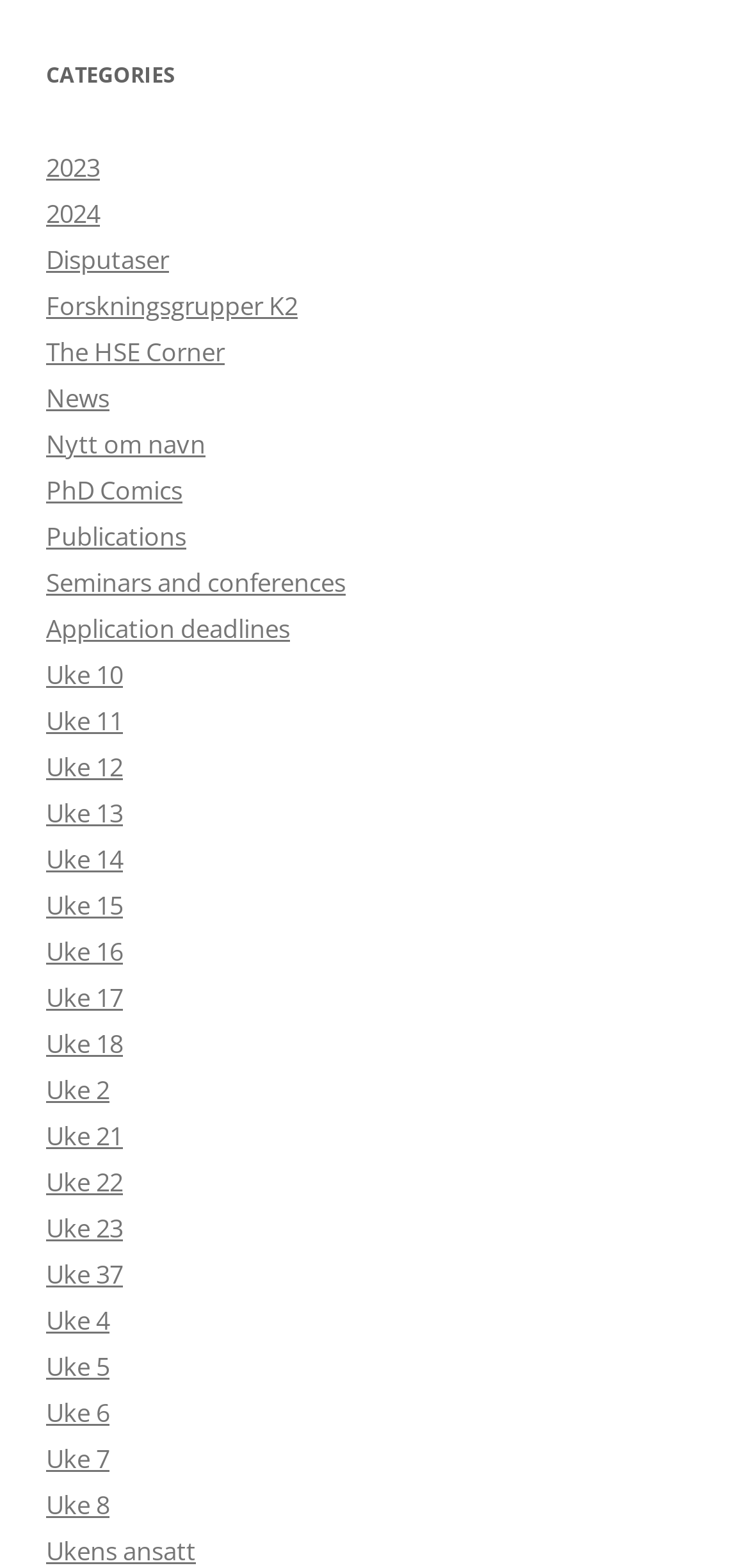Please determine the bounding box coordinates of the element to click on in order to accomplish the following task: "Read news". Ensure the coordinates are four float numbers ranging from 0 to 1, i.e., [left, top, right, bottom].

[0.062, 0.243, 0.146, 0.265]